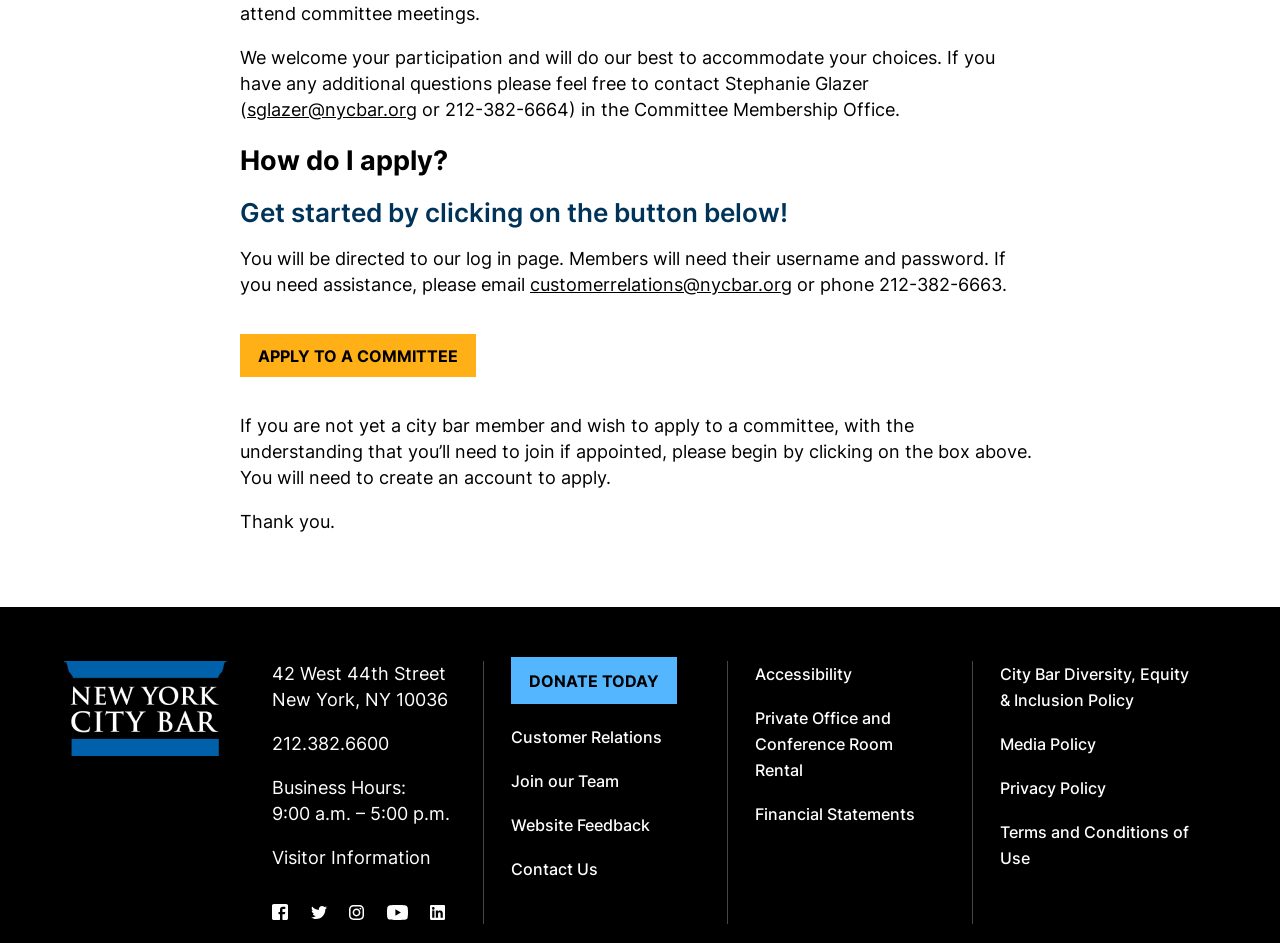Please identify the bounding box coordinates of the area I need to click to accomplish the following instruction: "Contact Stephanie Glazer via email".

[0.193, 0.105, 0.326, 0.127]